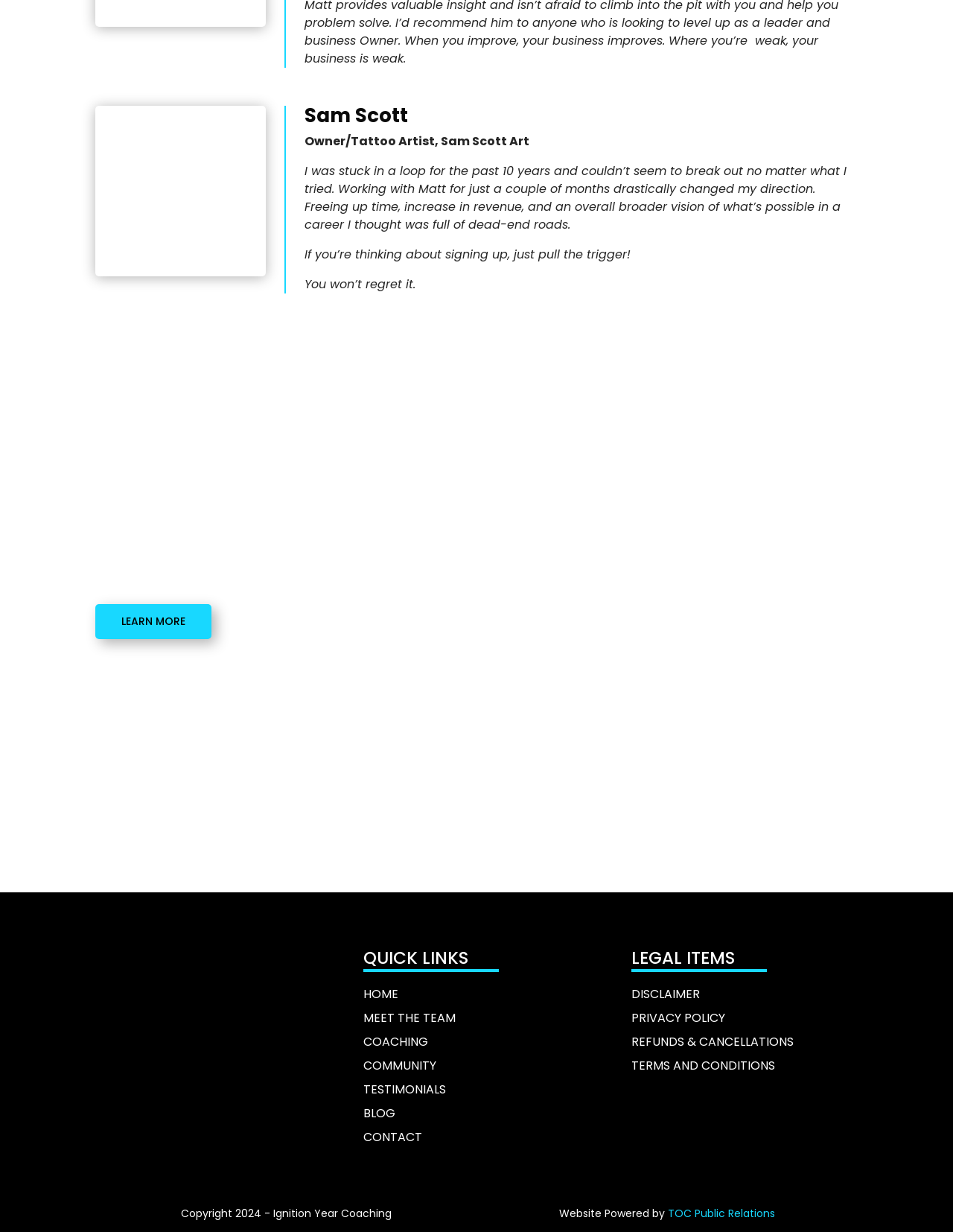Given the description TERMS AND CONDITIONS, predict the bounding box coordinates of the UI element. Ensure the coordinates are in the format (top-left x, top-left y, bottom-right x, bottom-right y) and all values are between 0 and 1.

[0.663, 0.858, 0.813, 0.872]